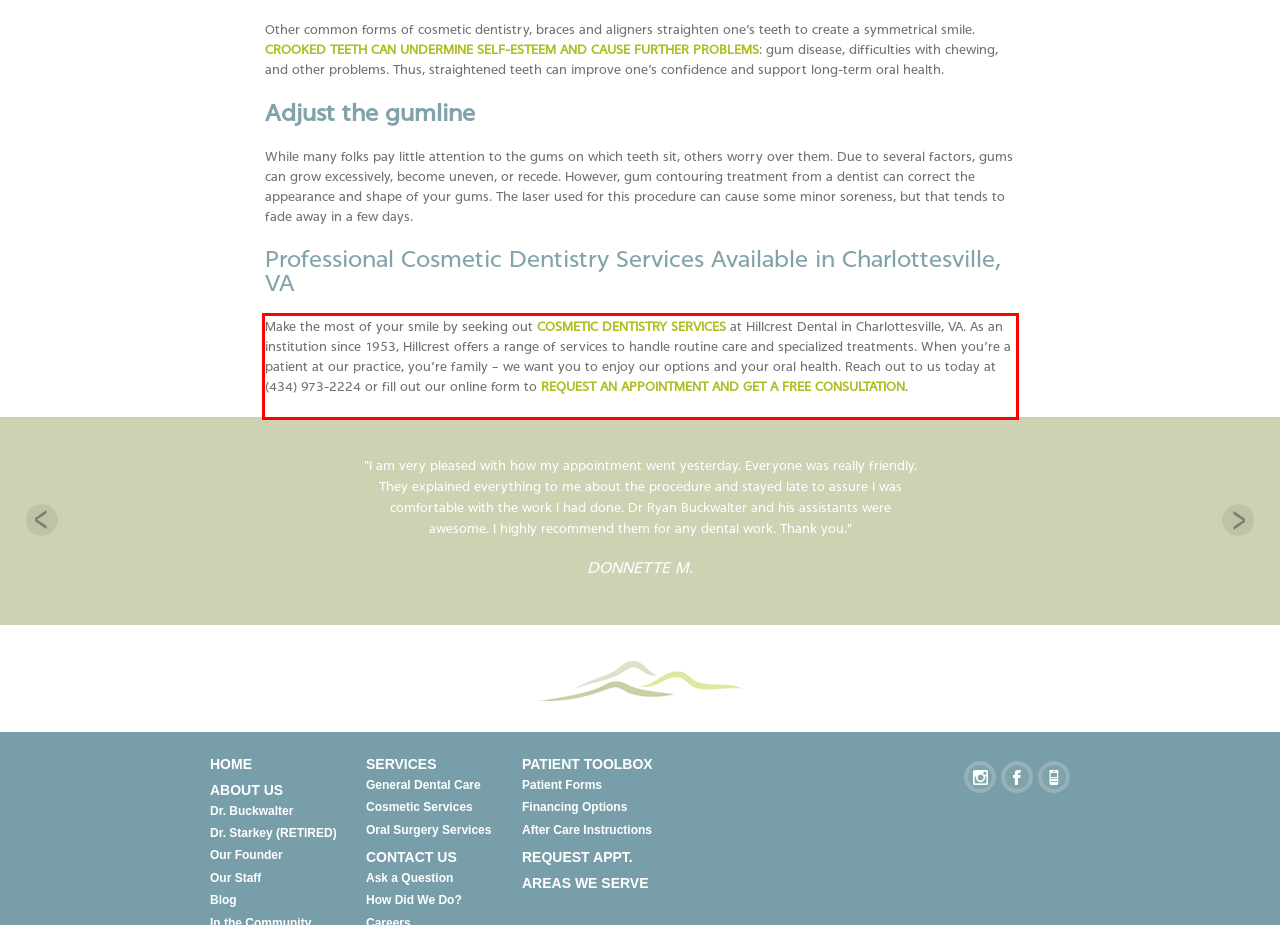Given a webpage screenshot, identify the text inside the red bounding box using OCR and extract it.

Make the most of your smile by seeking out COSMETIC DENTISTRY SERVICES at Hillcrest Dental in Charlottesville, VA. As an institution since 1953, Hillcrest offers a range of services to handle routine care and specialized treatments. When you’re a patient at our practice, you’re family – we want you to enjoy our options and your oral health. Reach out to us today at (434) 973-2224 or fill out our online form to REQUEST AN APPOINTMENT AND GET A FREE CONSULTATION.